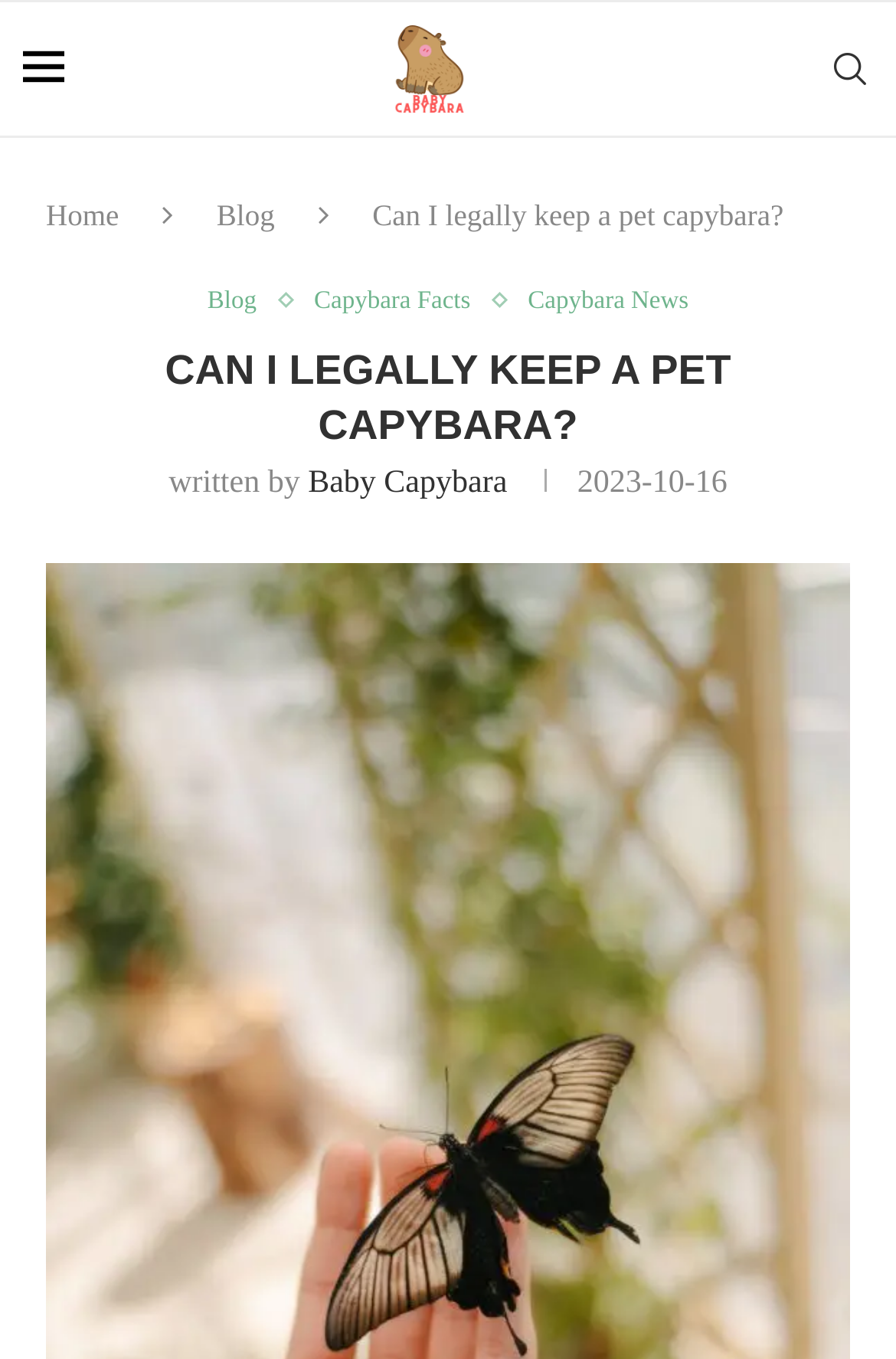From the details in the image, provide a thorough response to the question: Who is the author of the article?

I looked for an element that indicates the author of the article, but I couldn't find any, so the answer is 'Not specified'.